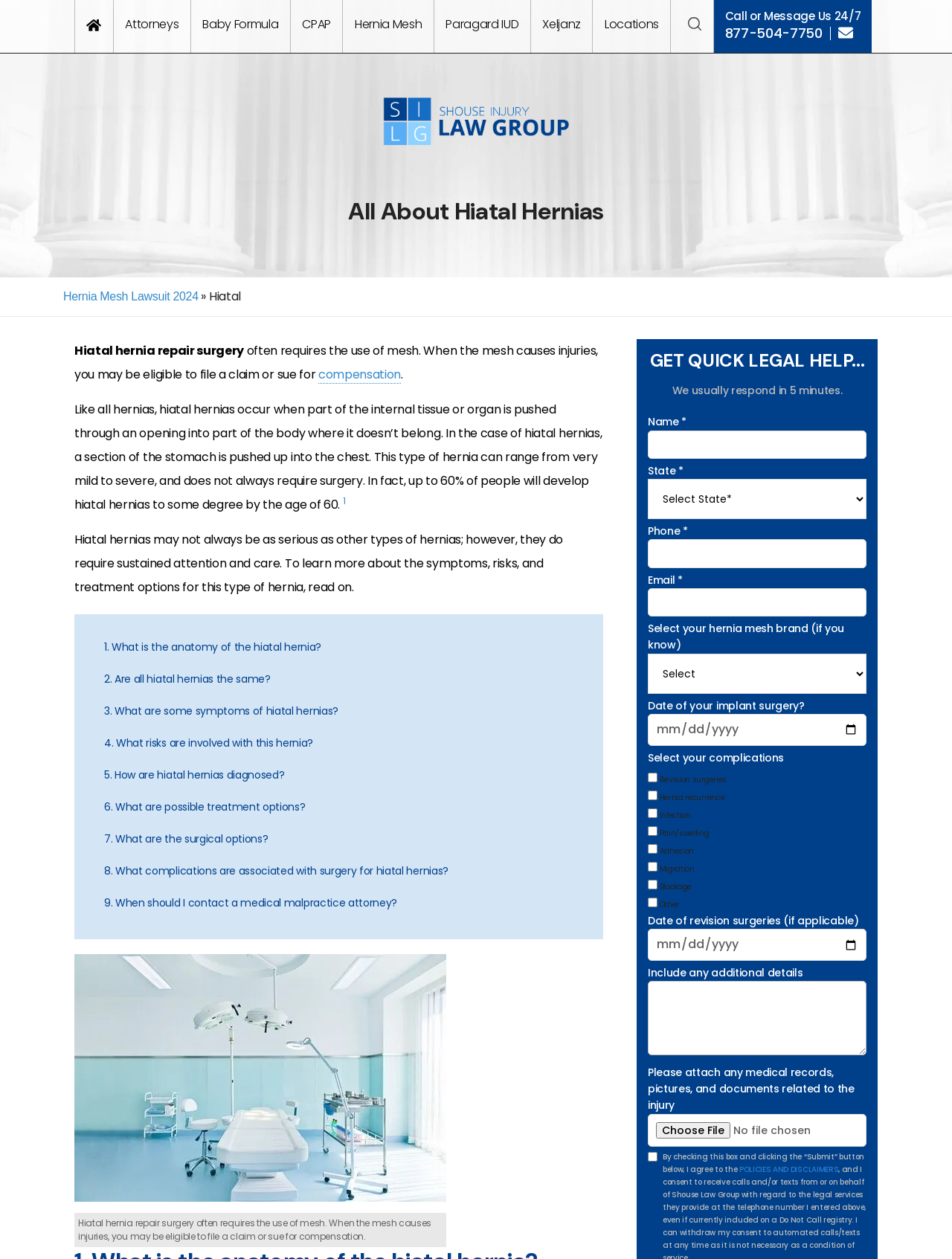What is the main topic of this webpage?
Refer to the image and give a detailed response to the question.

The webpage is focused on providing information about hiatal hernias, including their anatomy, symptoms, risks, diagnosis, treatment options, and surgical complications. The presence of links to related topics, such as hernia mesh lawsuits, and the detailed text about hiatal hernias suggest that this is the main topic of the webpage.